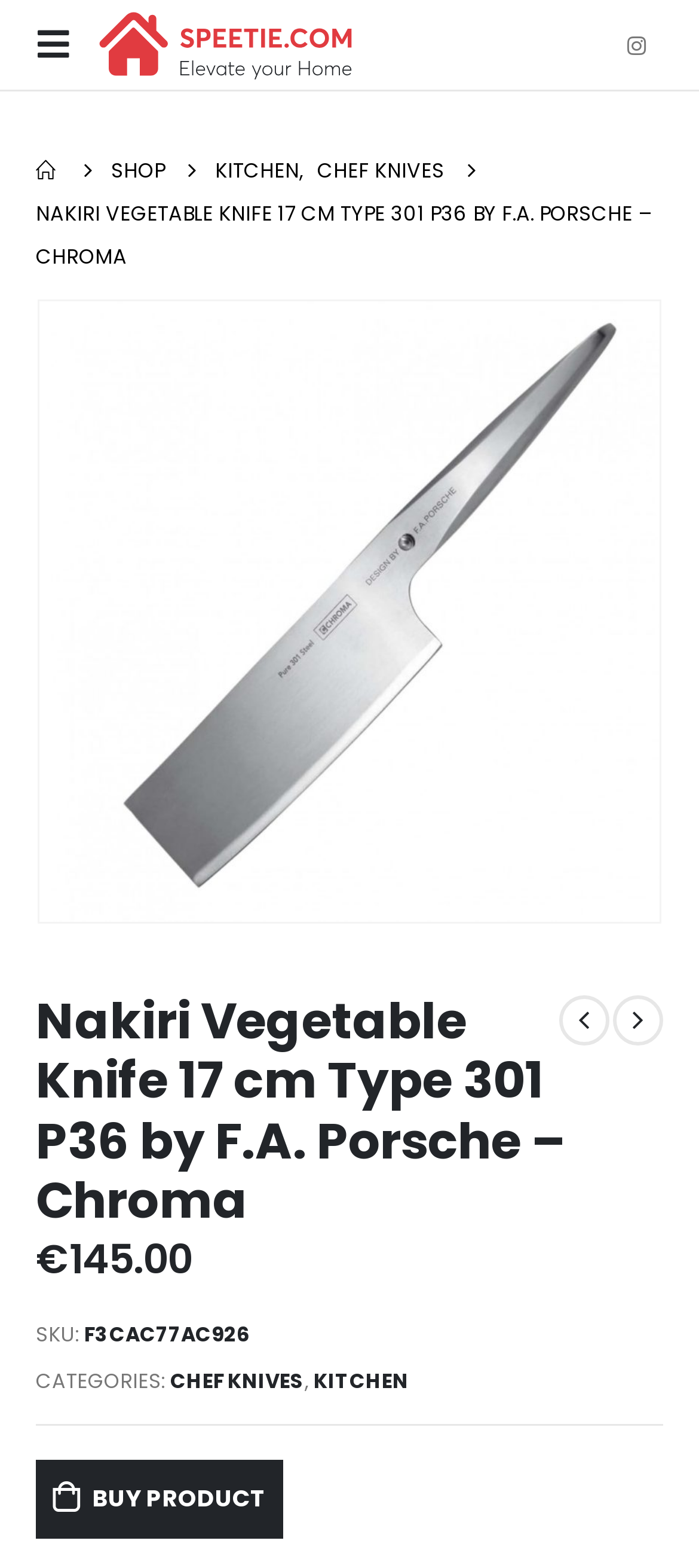What is the brand of the Nakiri Vegetable Knife?
Please provide a single word or phrase as your answer based on the image.

Chroma